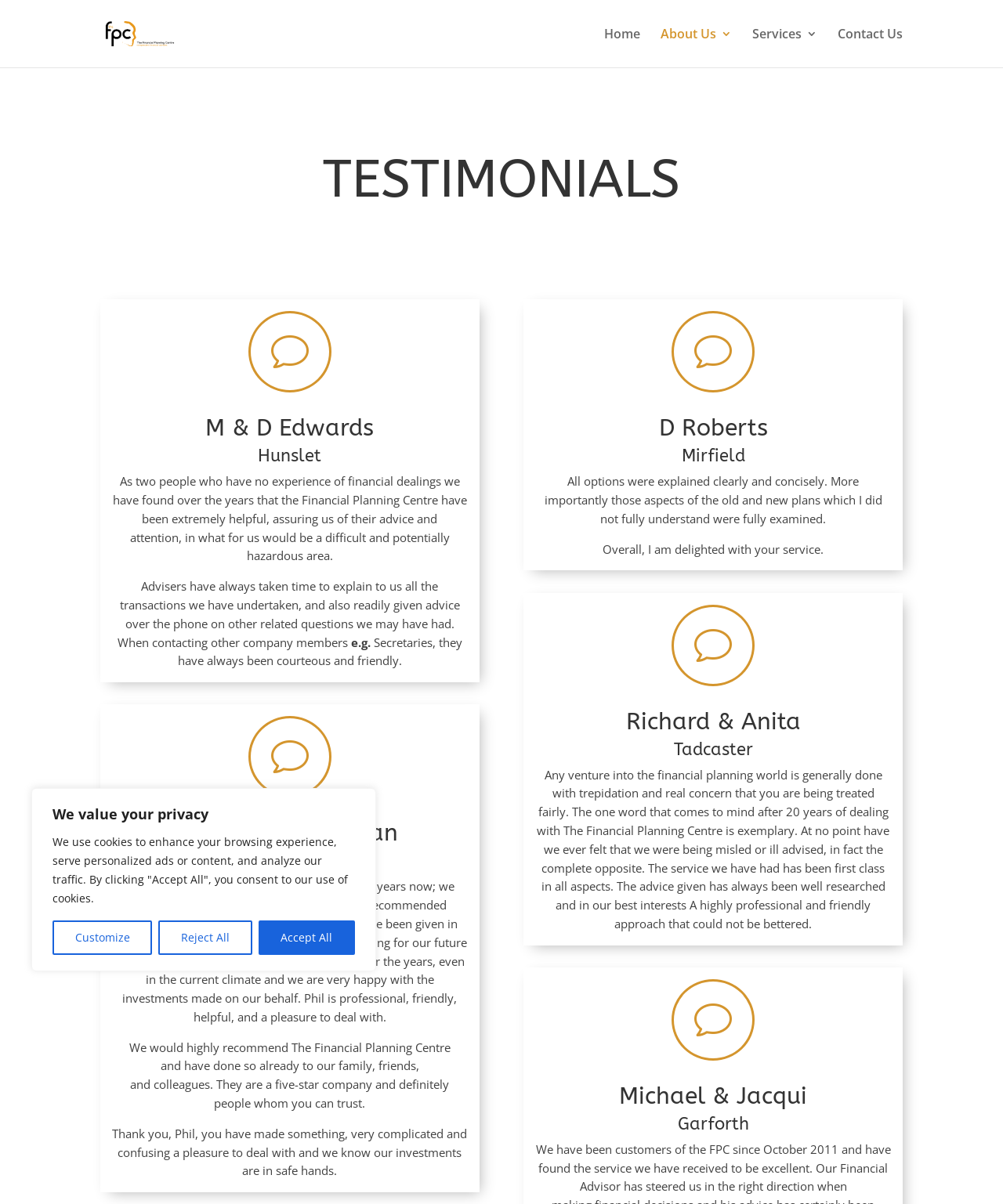Detail the webpage's structure and highlights in your description.

This webpage is dedicated to showcasing testimonials from clients of The Financial Planning Centre (FPC), a financial planning services company based in Leeds, UK. 

At the top of the page, there is a cookie consent notification with three buttons: "Customize", "Reject All", and "Accept All". Below this notification, the company's logo and name are displayed, along with a navigation menu that includes links to "Home", "About Us", "Services", and "Contact Us".

The main content of the page is divided into four sections, each featuring a testimonial from a different client. Each section includes the client's name and location, followed by a quote describing their positive experience with The Financial Planning Centre. The testimonials are from M & D Edwards from Hunslet, Angela & Jonathan from Pudsey, D Roberts from Mirfield, and Richard & Anita from Tadcaster, as well as Michael & Jacqui from Garforth.

The testimonials are lengthy and provide detailed descriptions of the clients' experiences with the company, including the helpfulness and professionalism of the advisors, the clarity of the advice provided, and the positive outcomes of their investments. The quotes are presented in a clear and easy-to-read format, with each section separated from the others to make it easy to distinguish between the different testimonials.